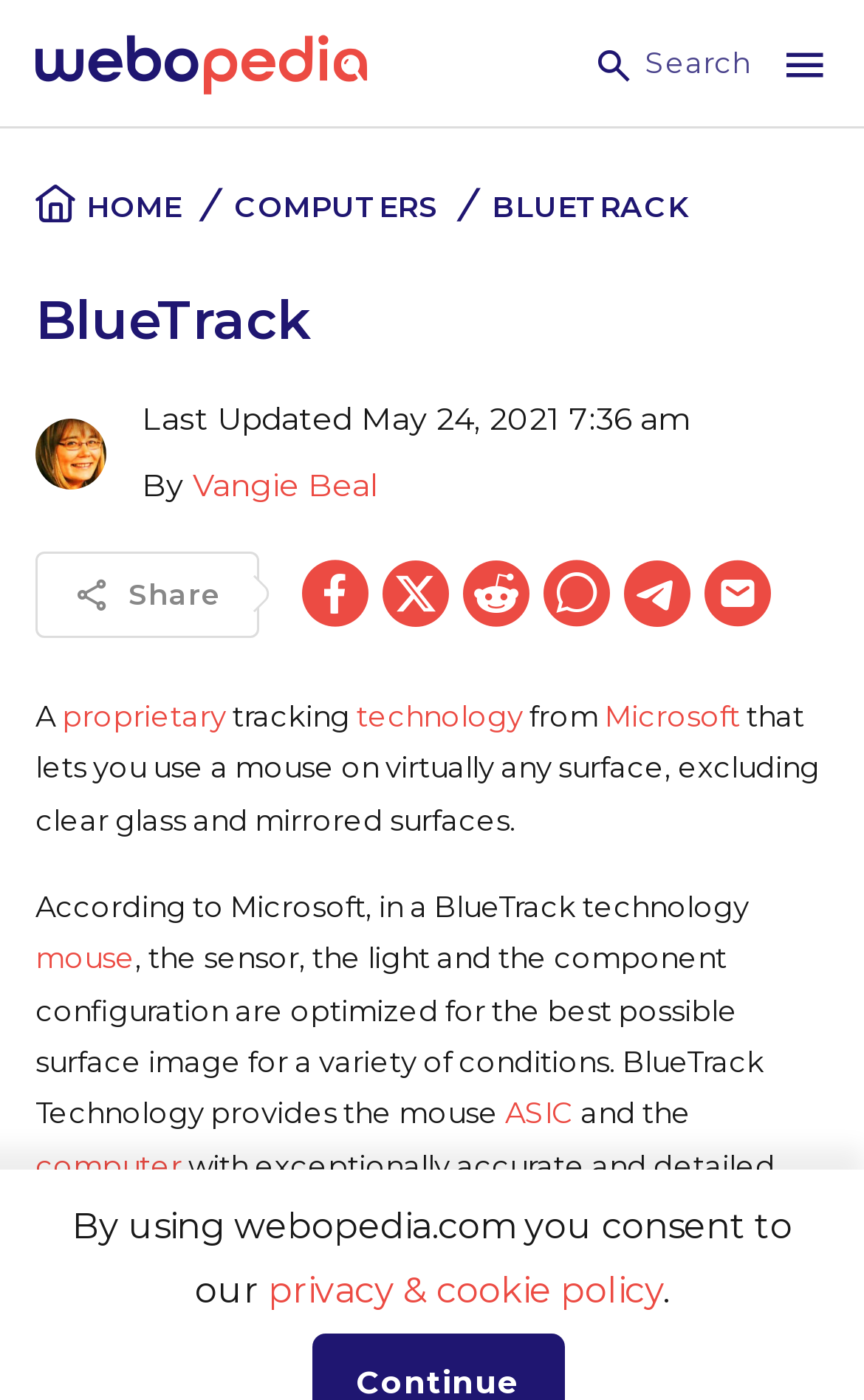Please identify the bounding box coordinates of the element that needs to be clicked to perform the following instruction: "Search".

[0.747, 0.032, 0.868, 0.057]